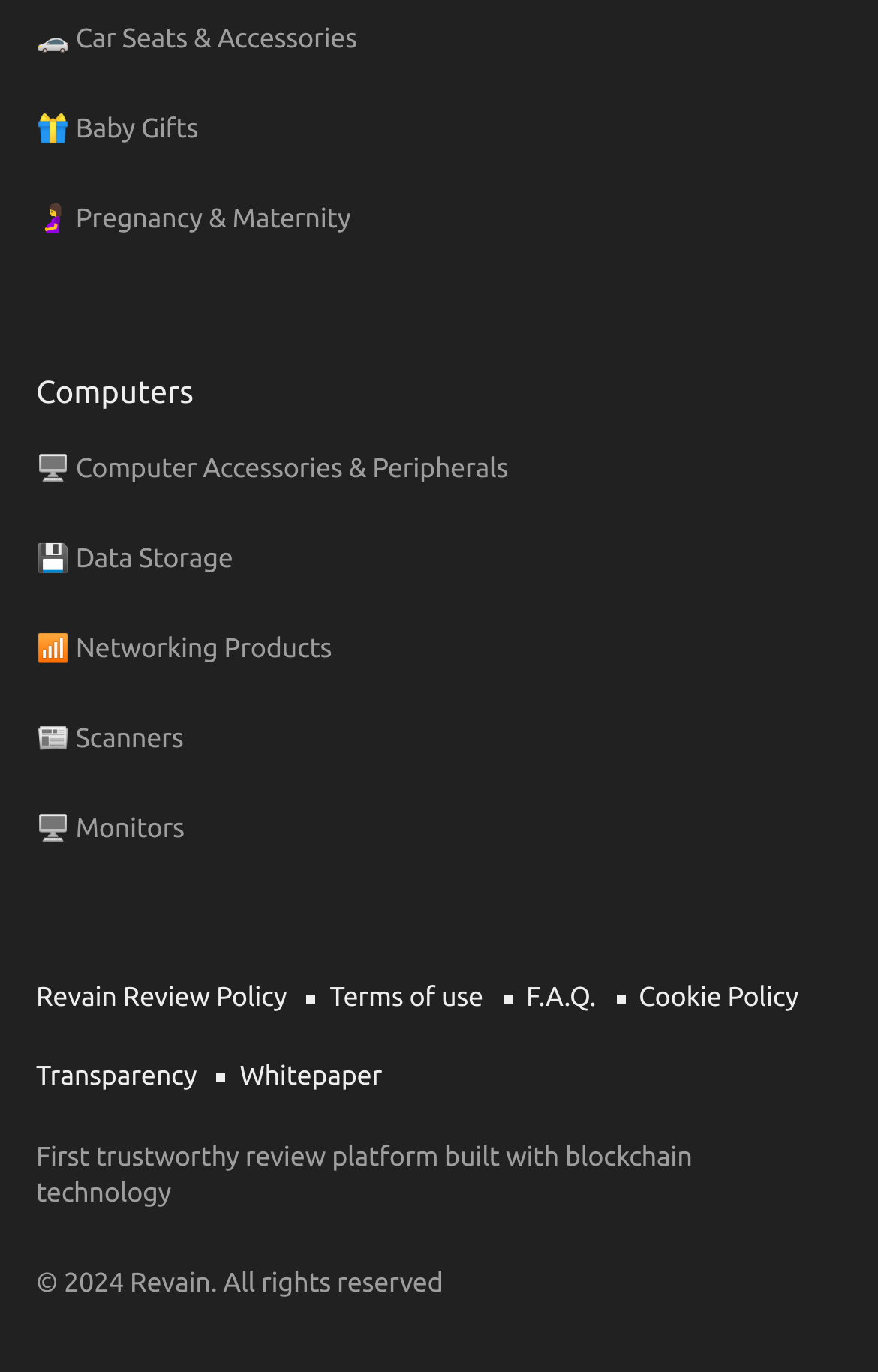Using the provided element description: "Revain Review Policy", determine the bounding box coordinates of the corresponding UI element in the screenshot.

[0.041, 0.715, 0.327, 0.767]